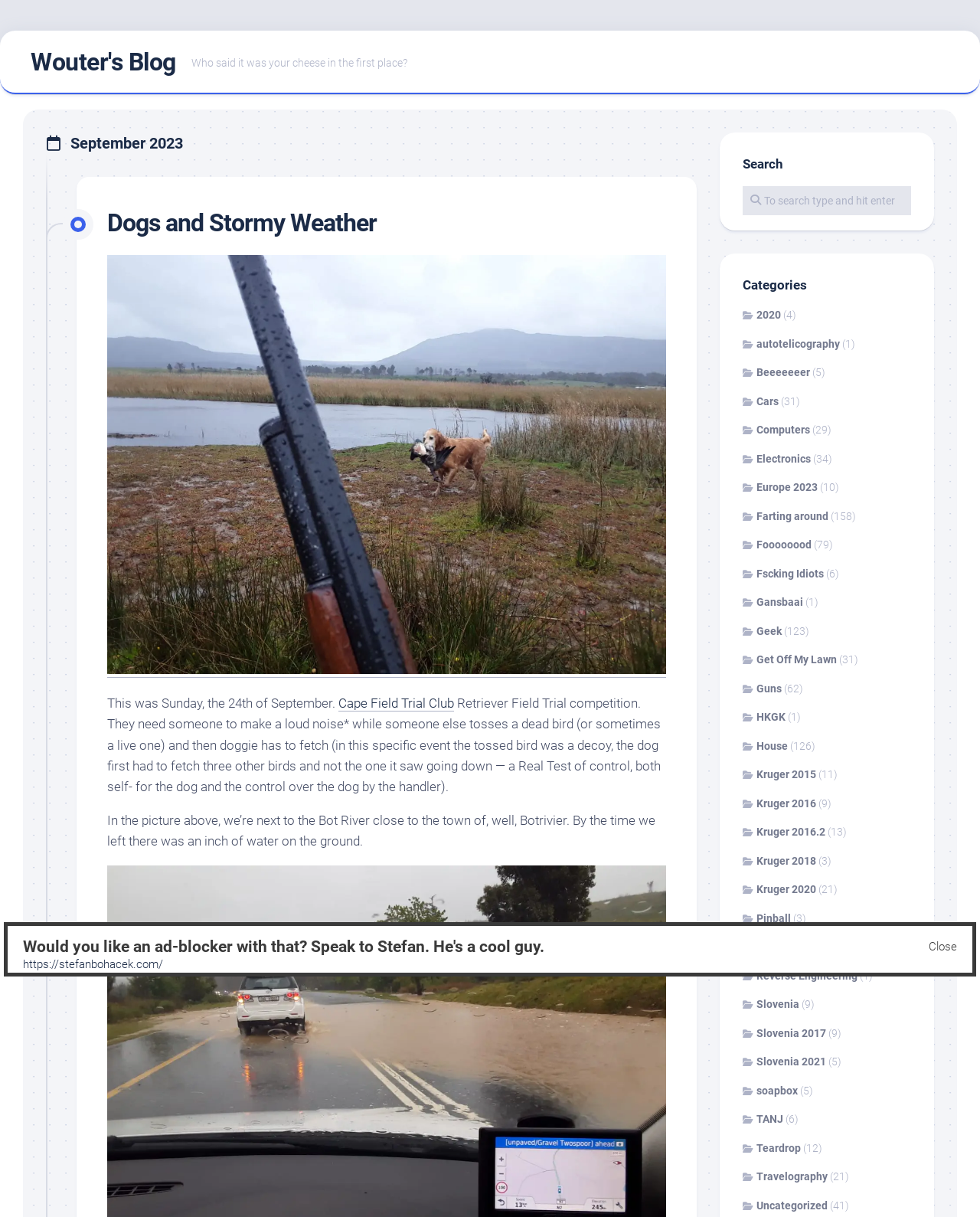Provide a short, one-word or phrase answer to the question below:
What is the purpose of the search box?

To search the blog